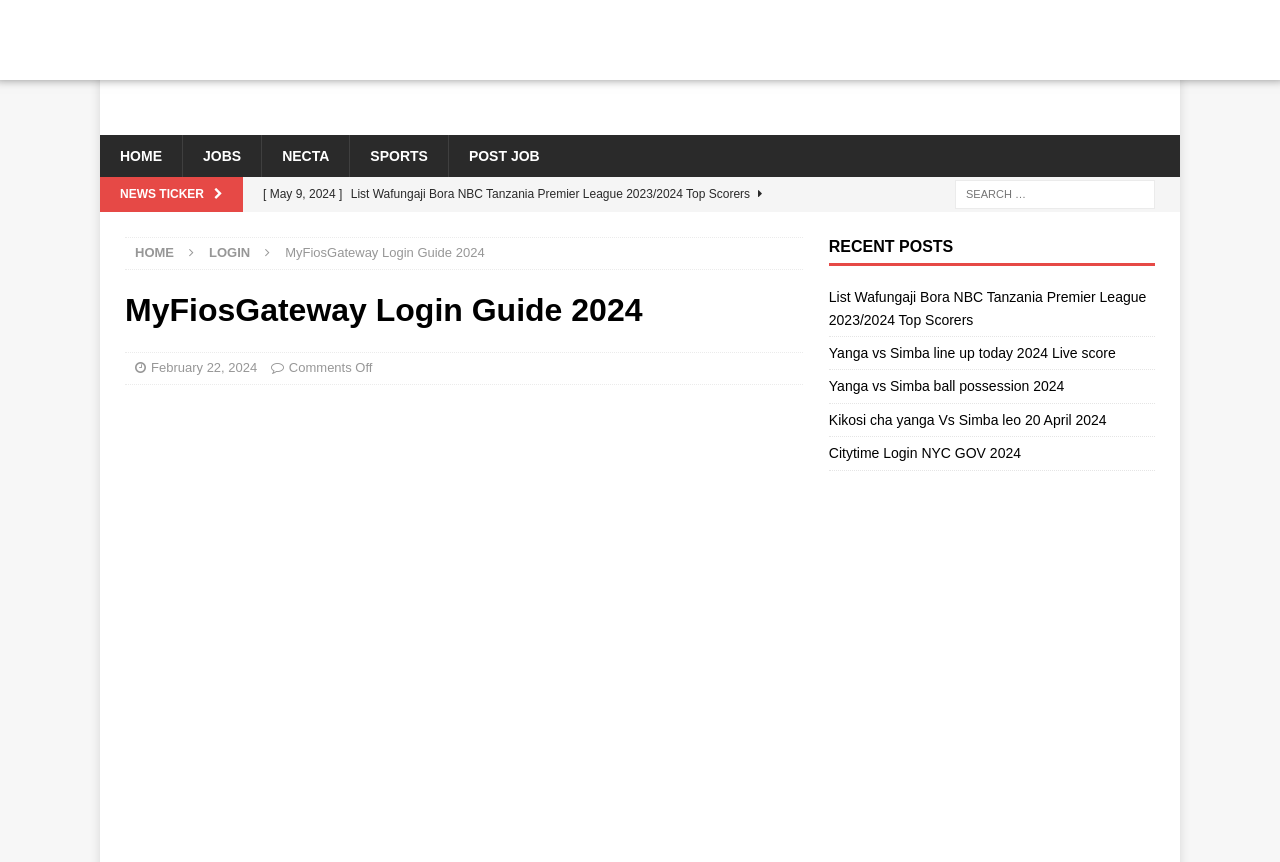What is the date of the MyFiosGateway login guide?
Using the image as a reference, give a one-word or short phrase answer.

February 22, 2024